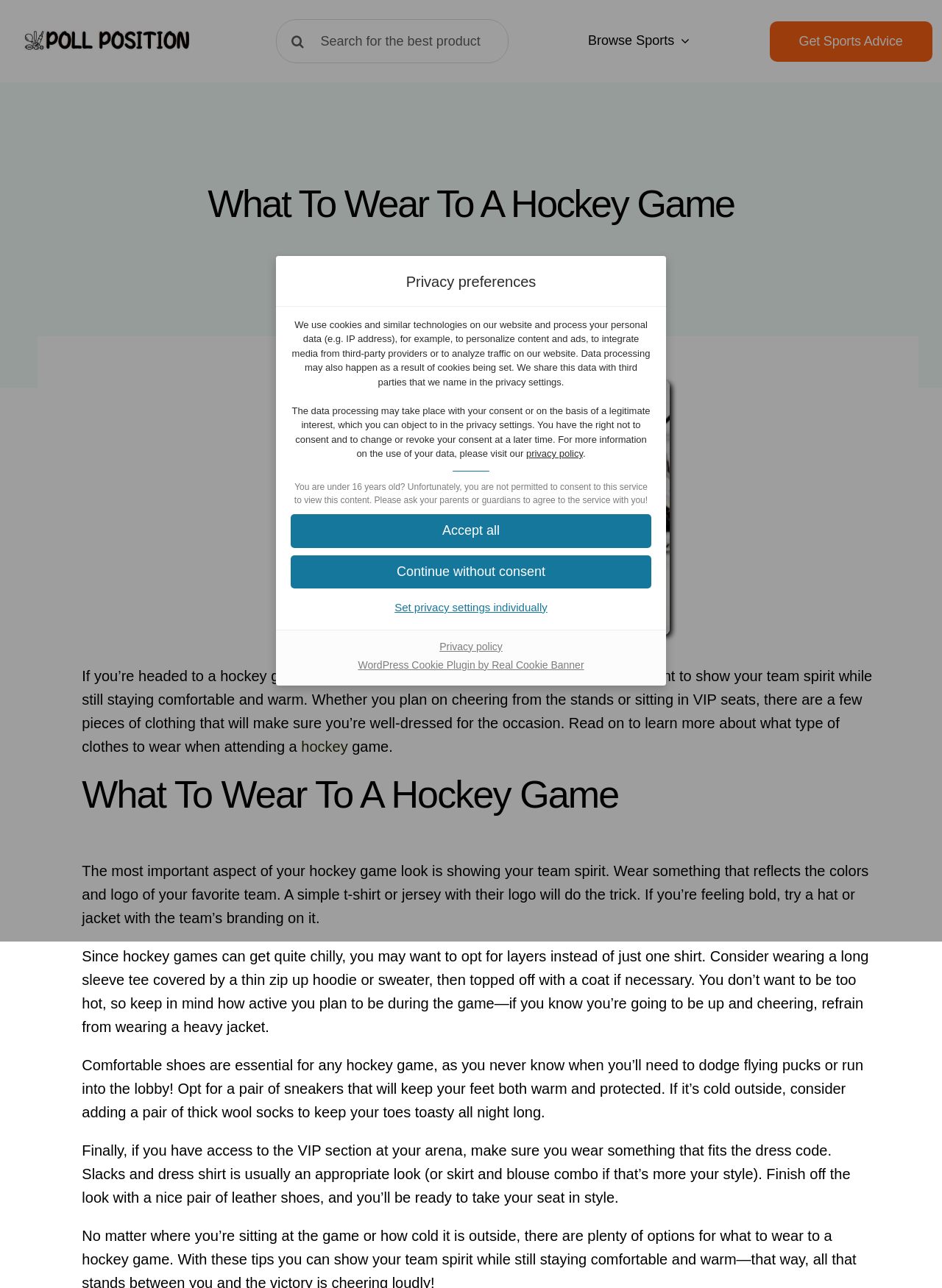Answer succinctly with a single word or phrase:
How many options are available for managing privacy settings?

Three